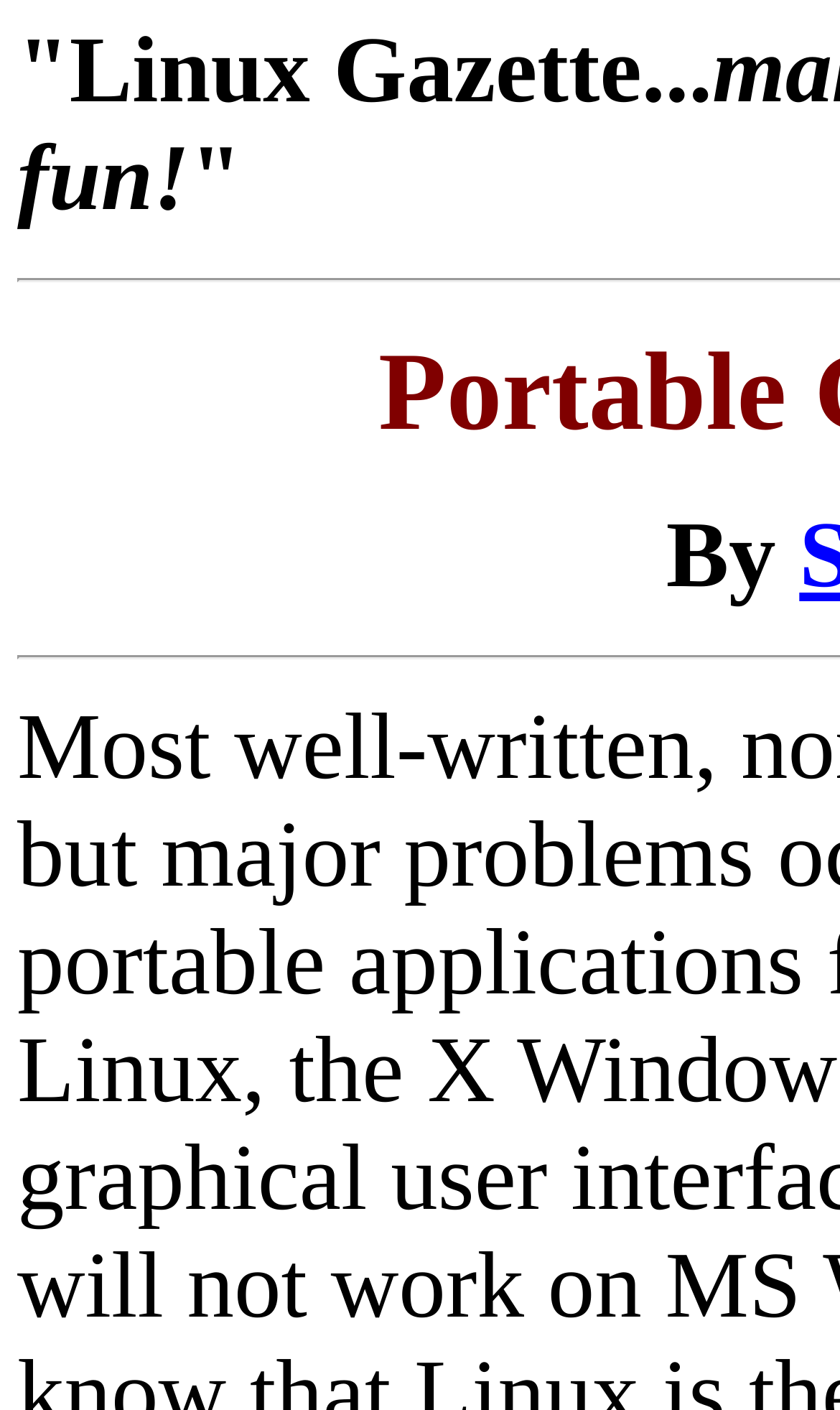Determine the title of the webpage and give its text content.

Portable GUI C++ Libraries